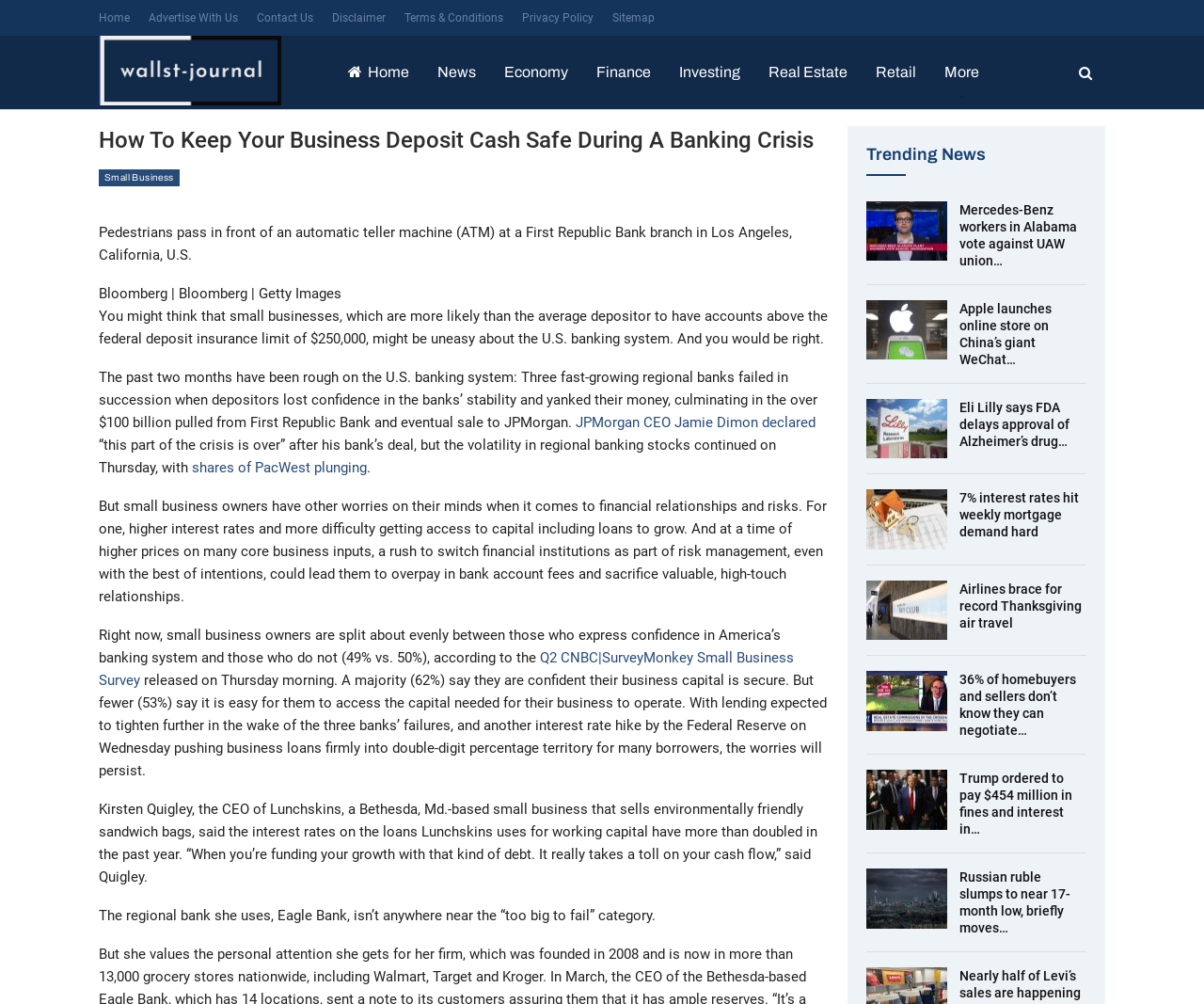Locate the bounding box coordinates of the UI element described by: "Economy". Provide the coordinates as four float numbers between 0 and 1, formatted as [left, top, right, bottom].

[0.407, 0.036, 0.483, 0.109]